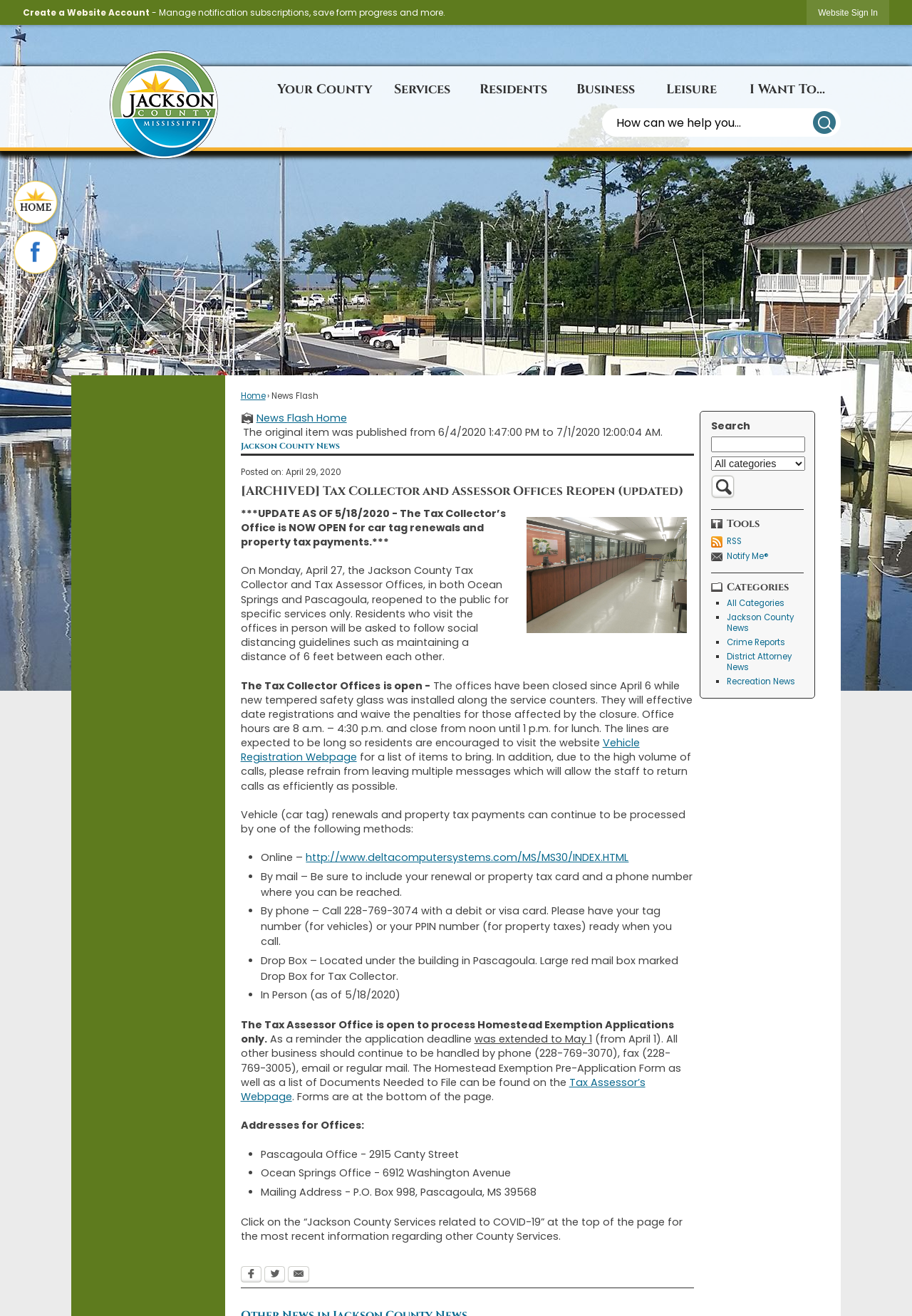Highlight the bounding box of the UI element that corresponds to this description: "Crime Reports".

[0.797, 0.484, 0.861, 0.492]